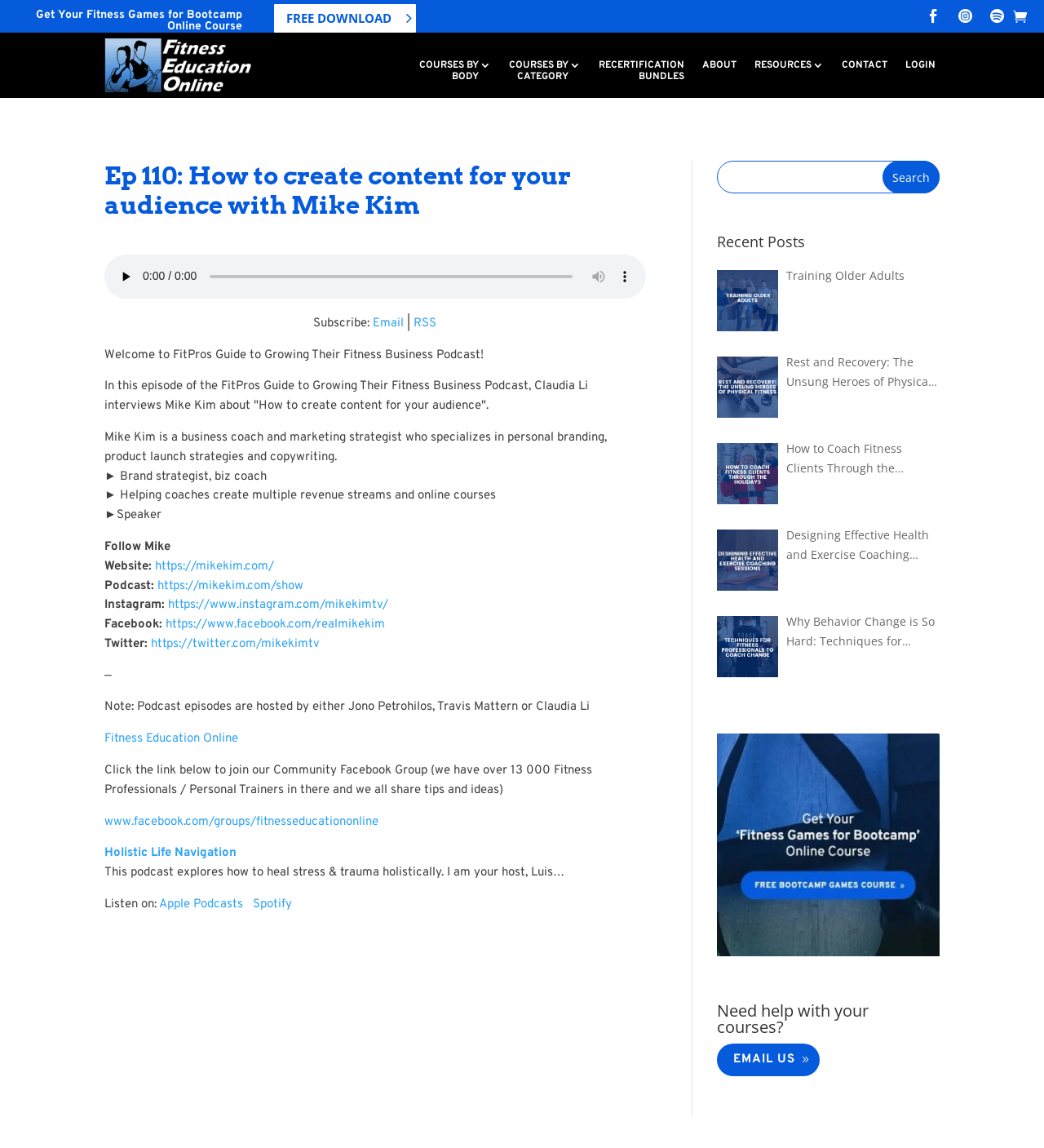Provide the bounding box coordinates for the UI element described in this sentence: "The original feet-first onesie.". The coordinates should be four float values between 0 and 1, i.e., [left, top, right, bottom].

None